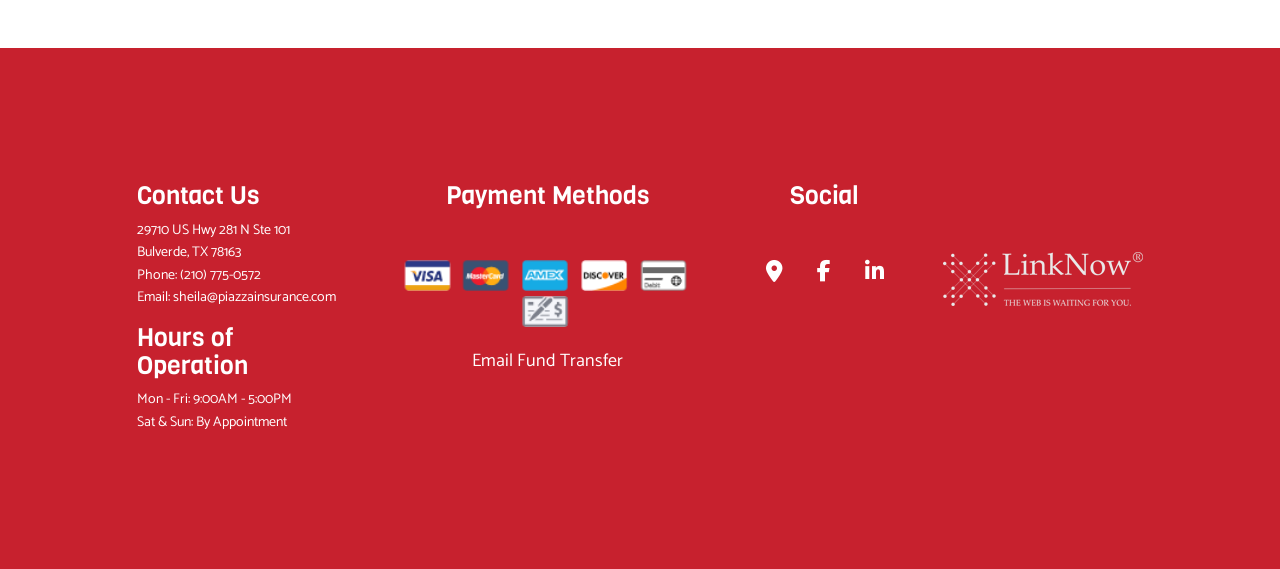Answer briefly with one word or phrase:
How can I contact Piazza Insurance Agency via email?

sheila@piaazzainsurance.com